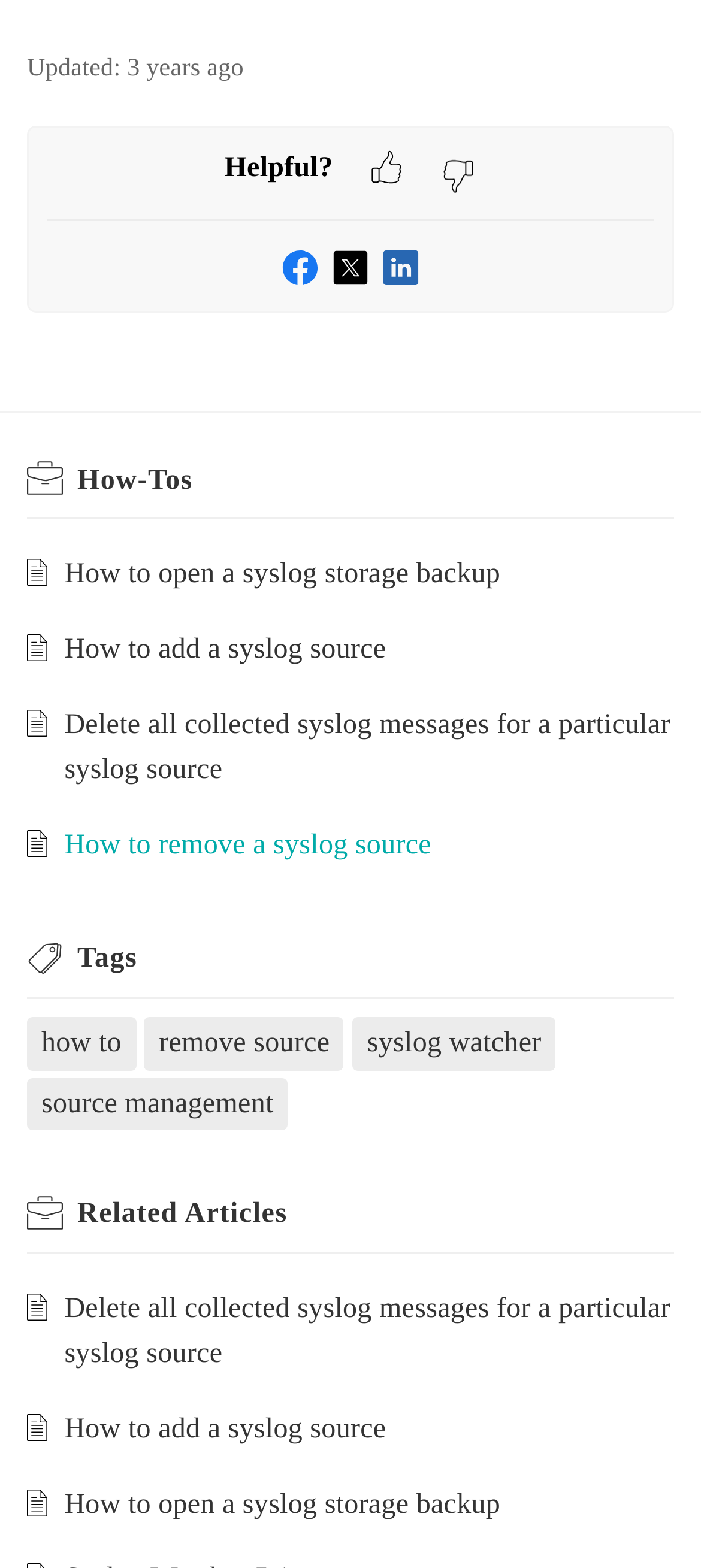Please identify the bounding box coordinates of the clickable element to fulfill the following instruction: "Read Related Articles". The coordinates should be four float numbers between 0 and 1, i.e., [left, top, right, bottom].

[0.11, 0.76, 0.962, 0.789]